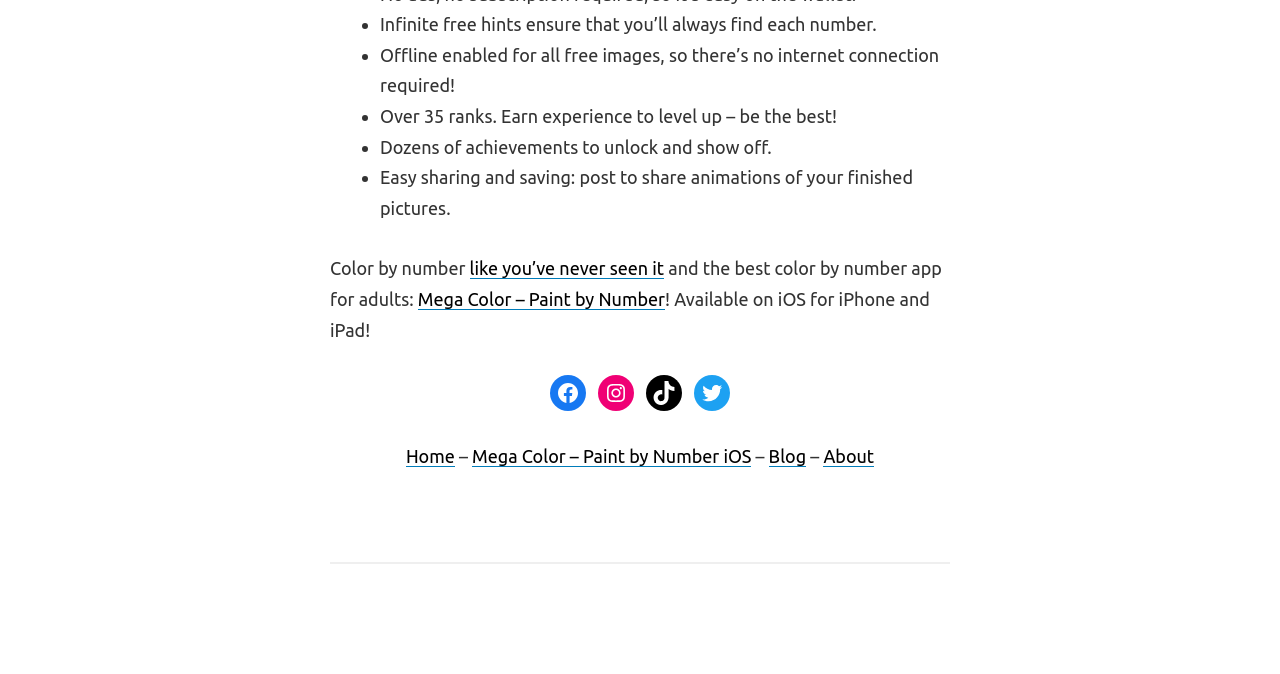Reply to the question with a brief word or phrase: What is the purpose of the app?

Color by number